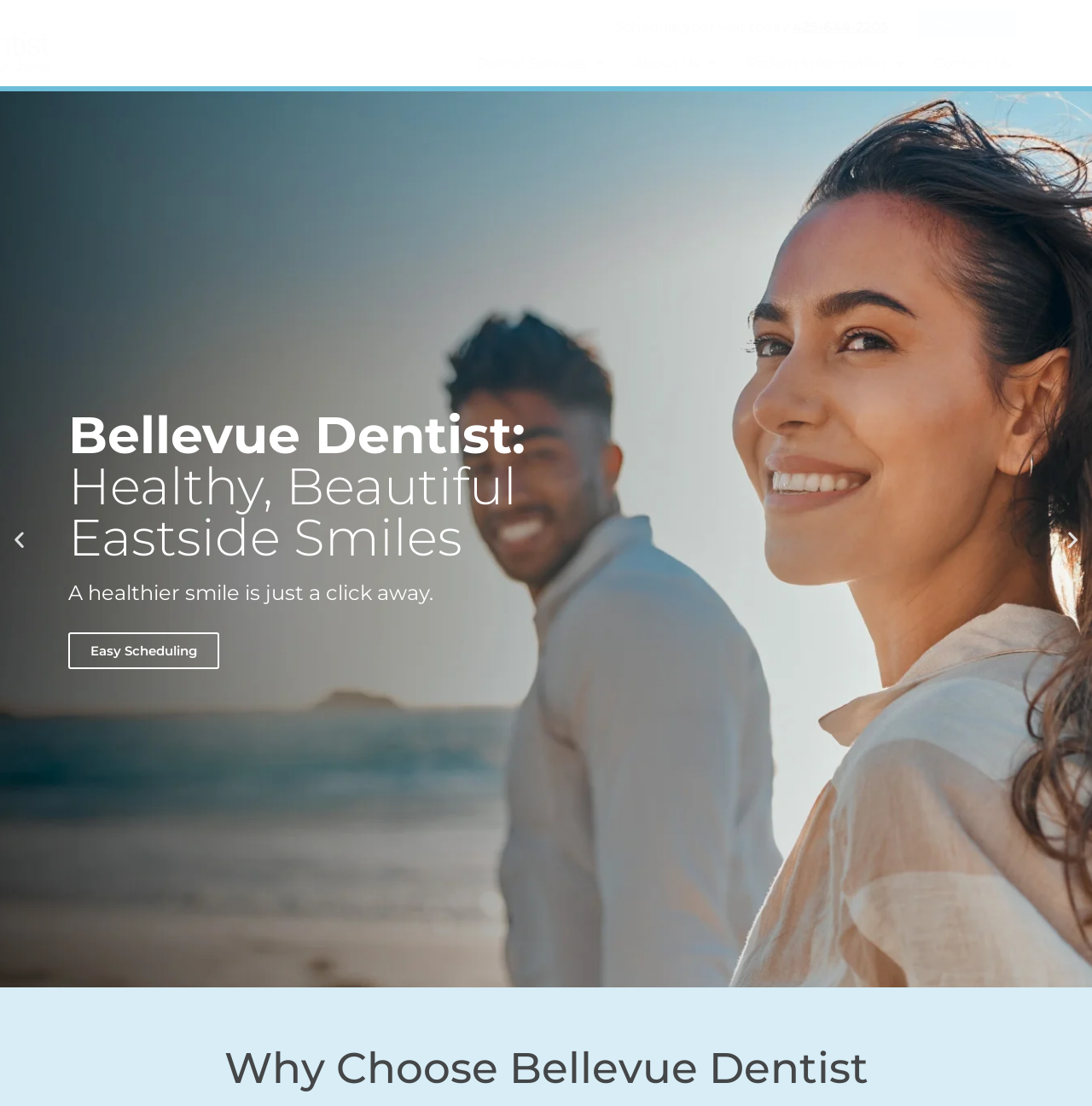Given the element description, predict the bounding box coordinates in the format (top-left x, top-left y, bottom-right x, bottom-right y), using floating point numbers between 0 and 1: Contact Us

[0.844, 0.042, 0.938, 0.073]